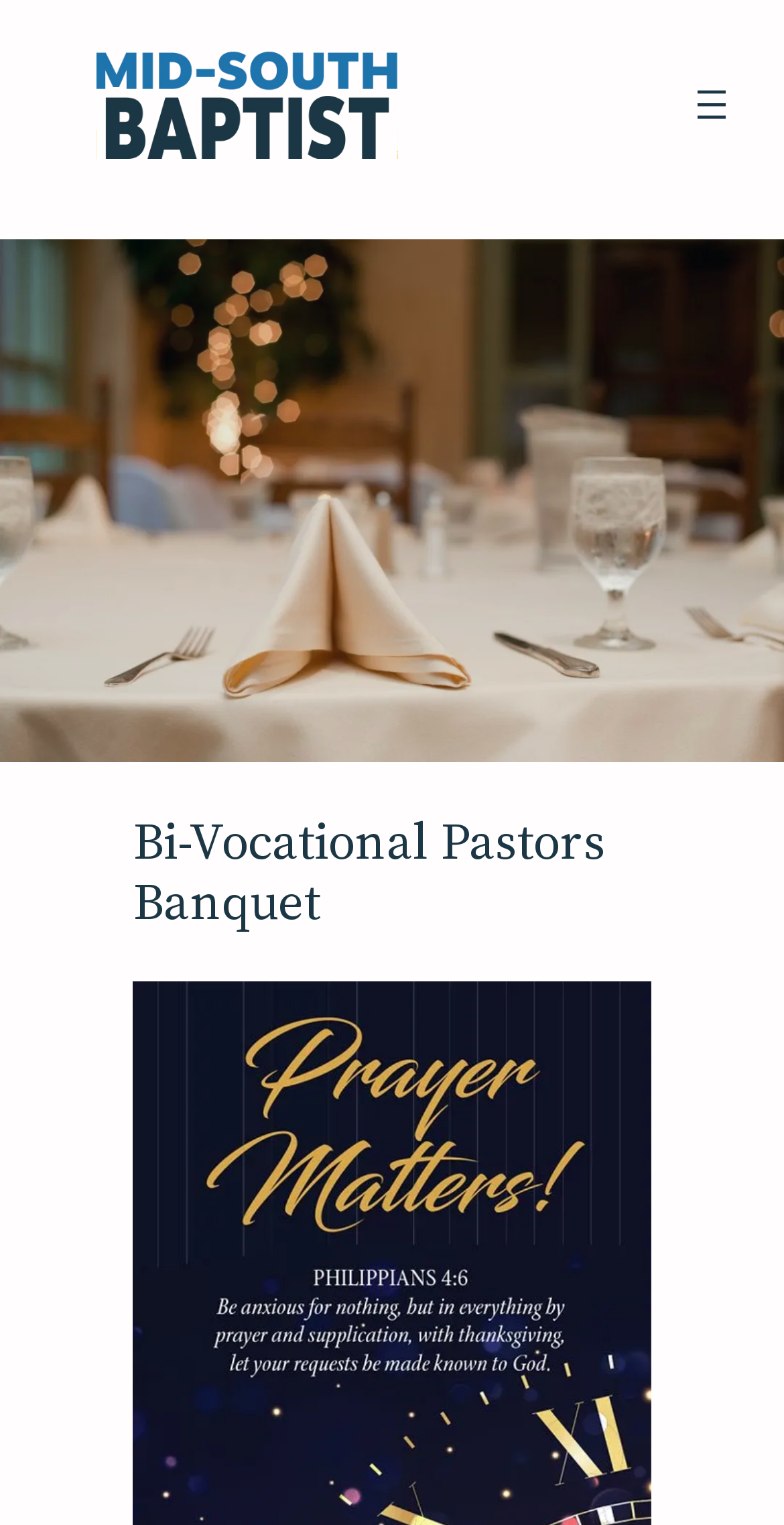What is the event duration?
Please respond to the question thoroughly and include all relevant details.

The meta description mentions the event time as '6:00 – 8:30 pm', which indicates that the event lasts for 2.5 hours.